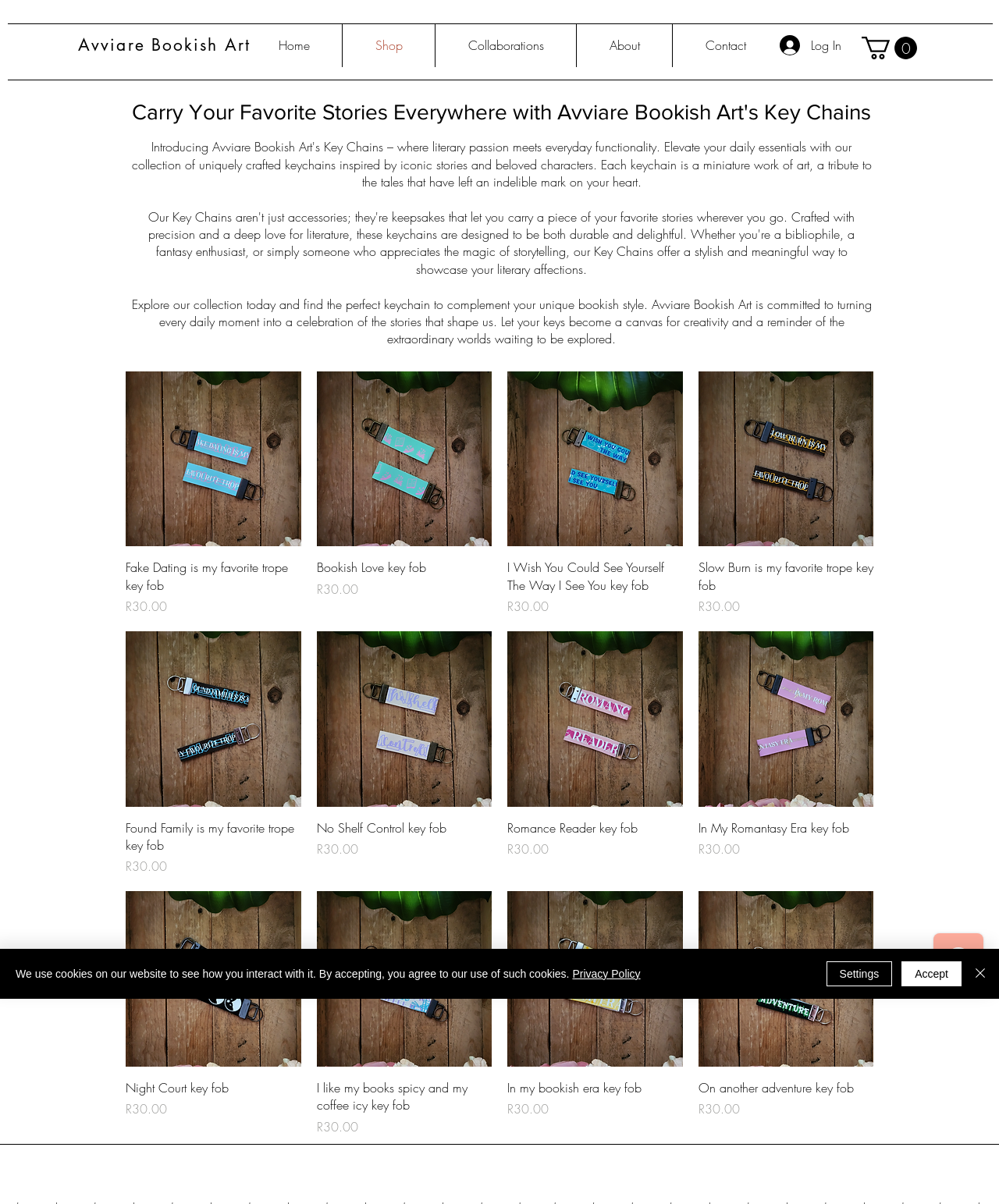Show me the bounding box coordinates of the clickable region to achieve the task as per the instruction: "Click the 'Log In' button".

[0.77, 0.025, 0.853, 0.05]